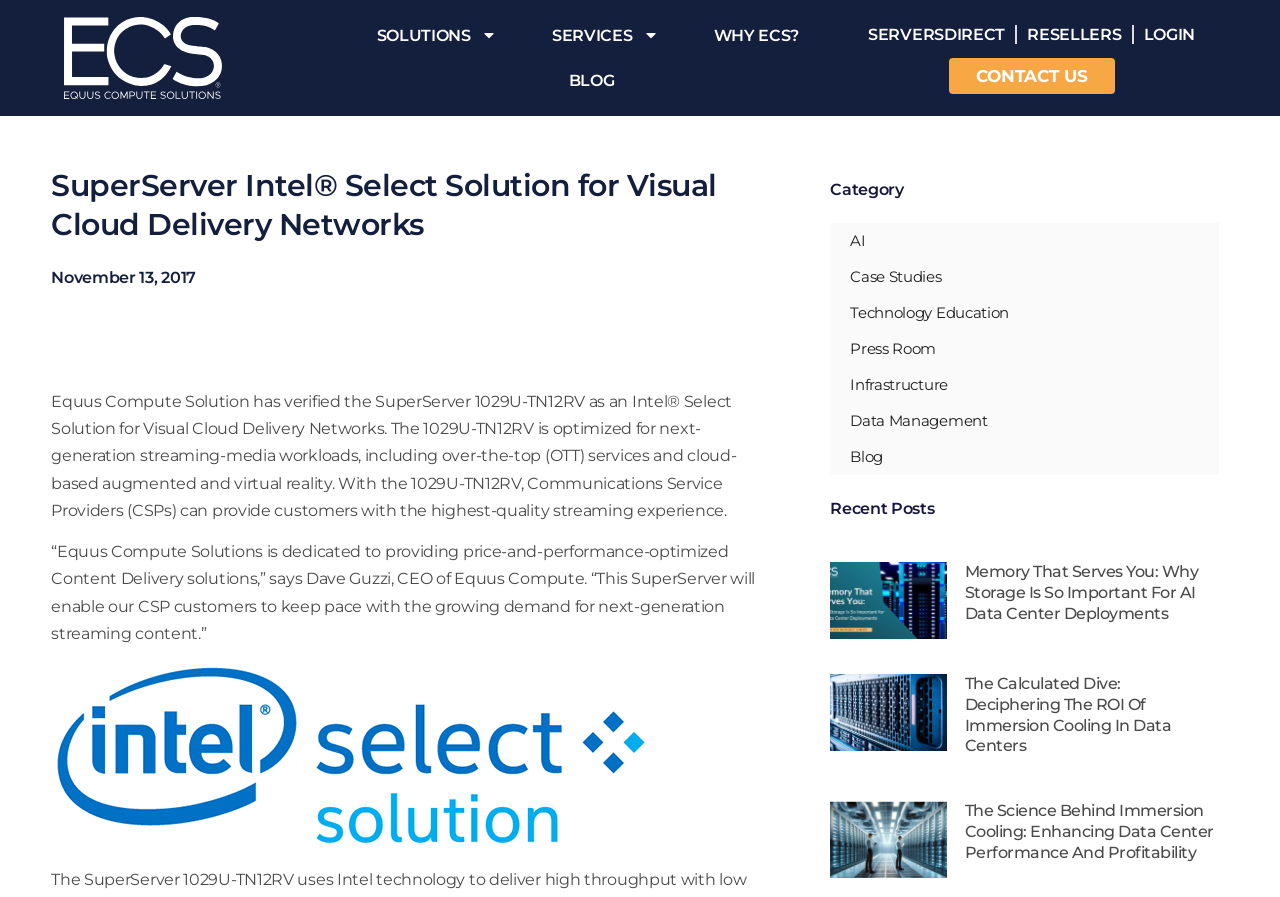Given the webpage screenshot and the description, determine the bounding box coordinates (top-left x, top-left y, bottom-right x, bottom-right y) that define the location of the UI element matching this description: Contact Us

[0.741, 0.065, 0.871, 0.105]